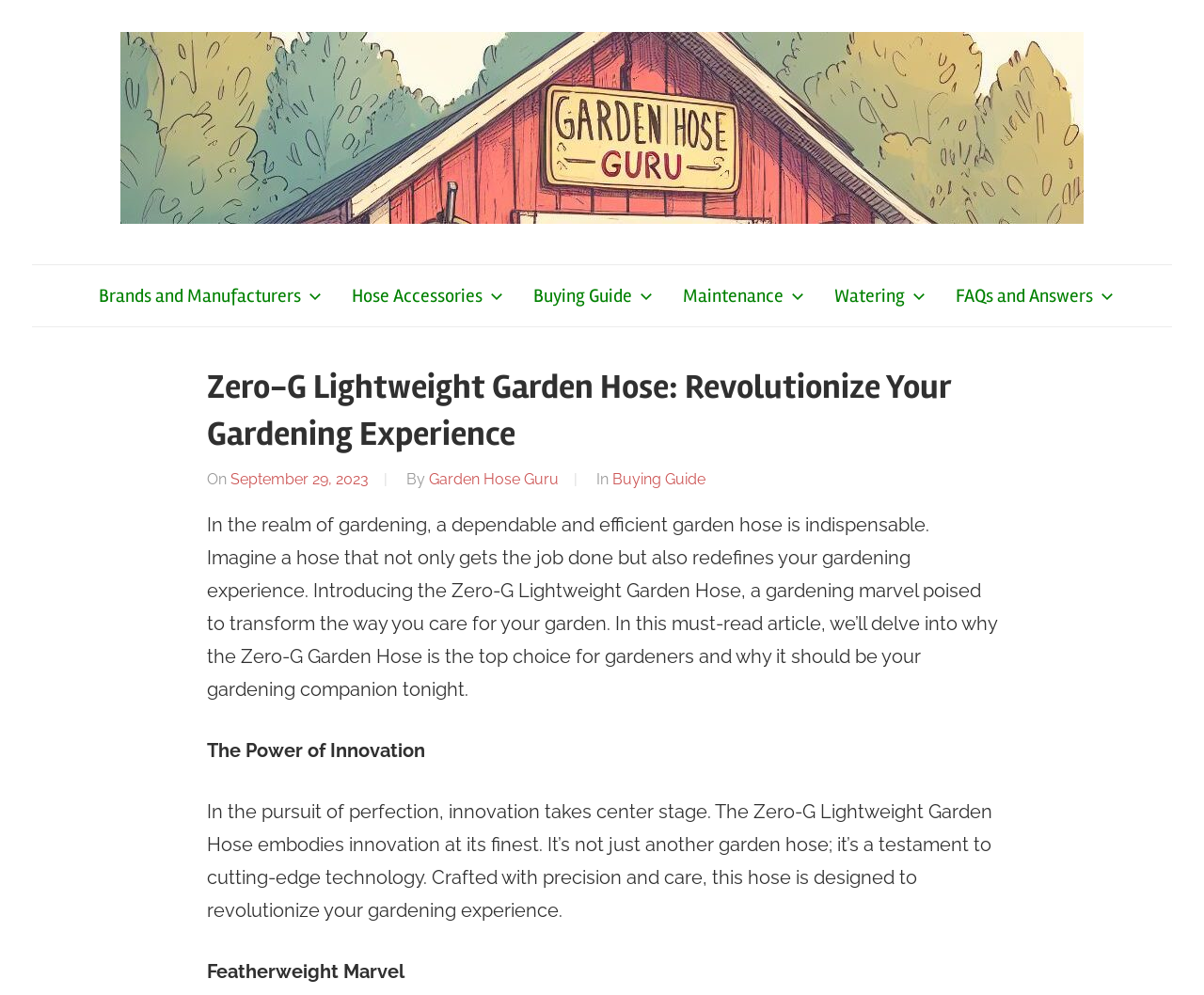Can you pinpoint the bounding box coordinates for the clickable element required for this instruction: "Read the article published on 'September 29, 2023'"? The coordinates should be four float numbers between 0 and 1, i.e., [left, top, right, bottom].

[0.191, 0.472, 0.306, 0.49]